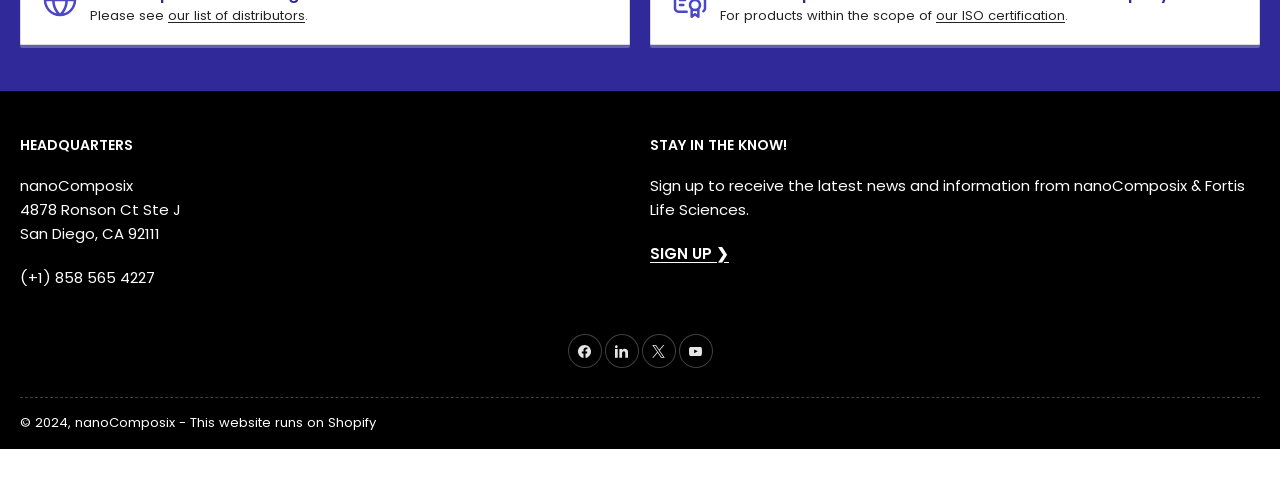Highlight the bounding box coordinates of the element you need to click to perform the following instruction: "Learn more about the ISO certification."

[0.731, 0.089, 0.832, 0.128]